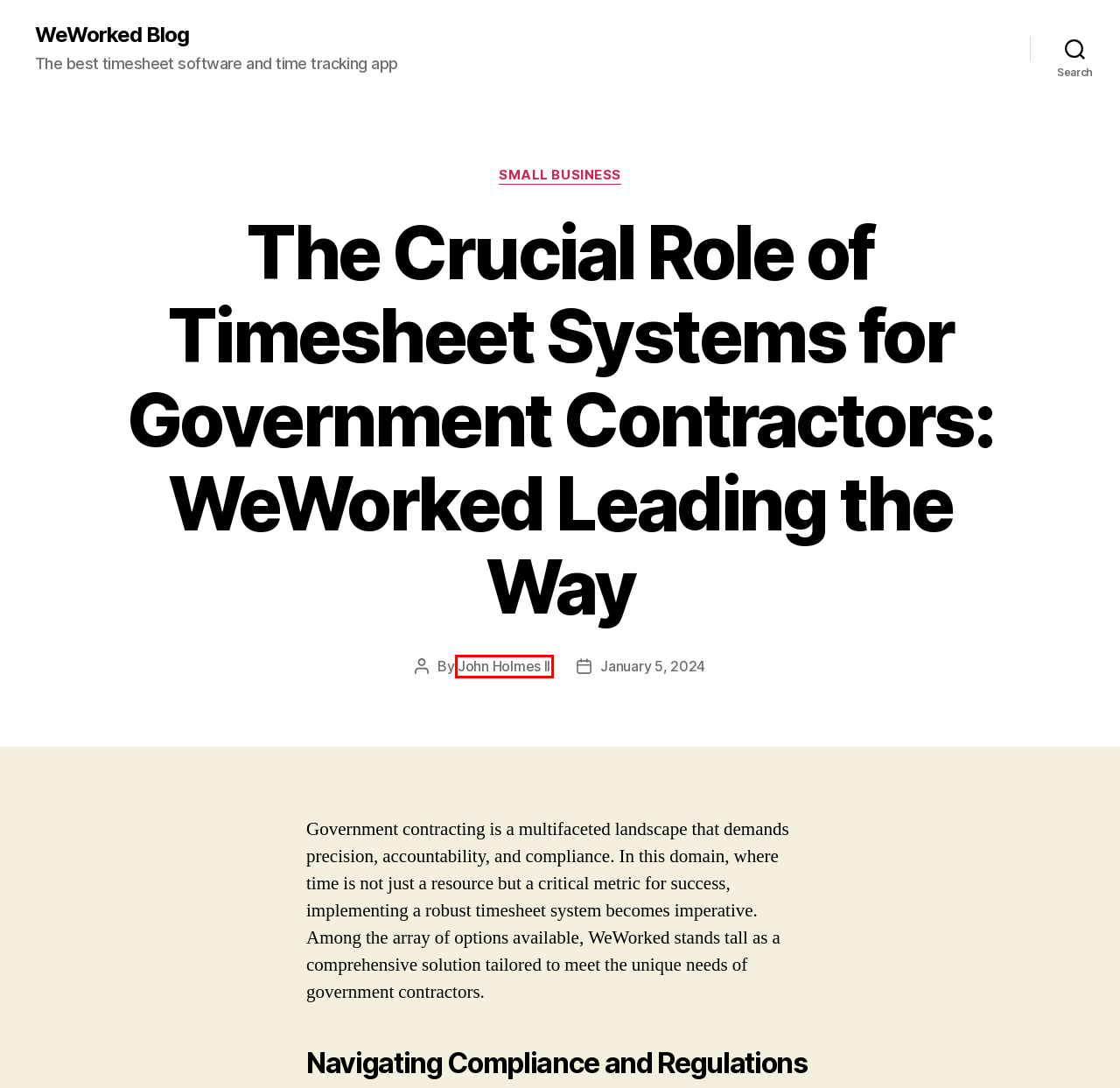Examine the screenshot of a webpage with a red bounding box around a UI element. Select the most accurate webpage description that corresponds to the new page after clicking the highlighted element. Here are the choices:
A. March 2016 - WeWorked Blog
B. John Holmes II, Author at WeWorked Blog
C. February 2024 - WeWorked Blog
D. WeWorked Blog - The best timesheet software and time tracking app
E. July 2017 - WeWorked Blog
F. May 2013 - WeWorked Blog
G. Small Business Archives - WeWorked Blog
H. Blog Tool, Publishing Platform, and CMS – WordPress.org

B